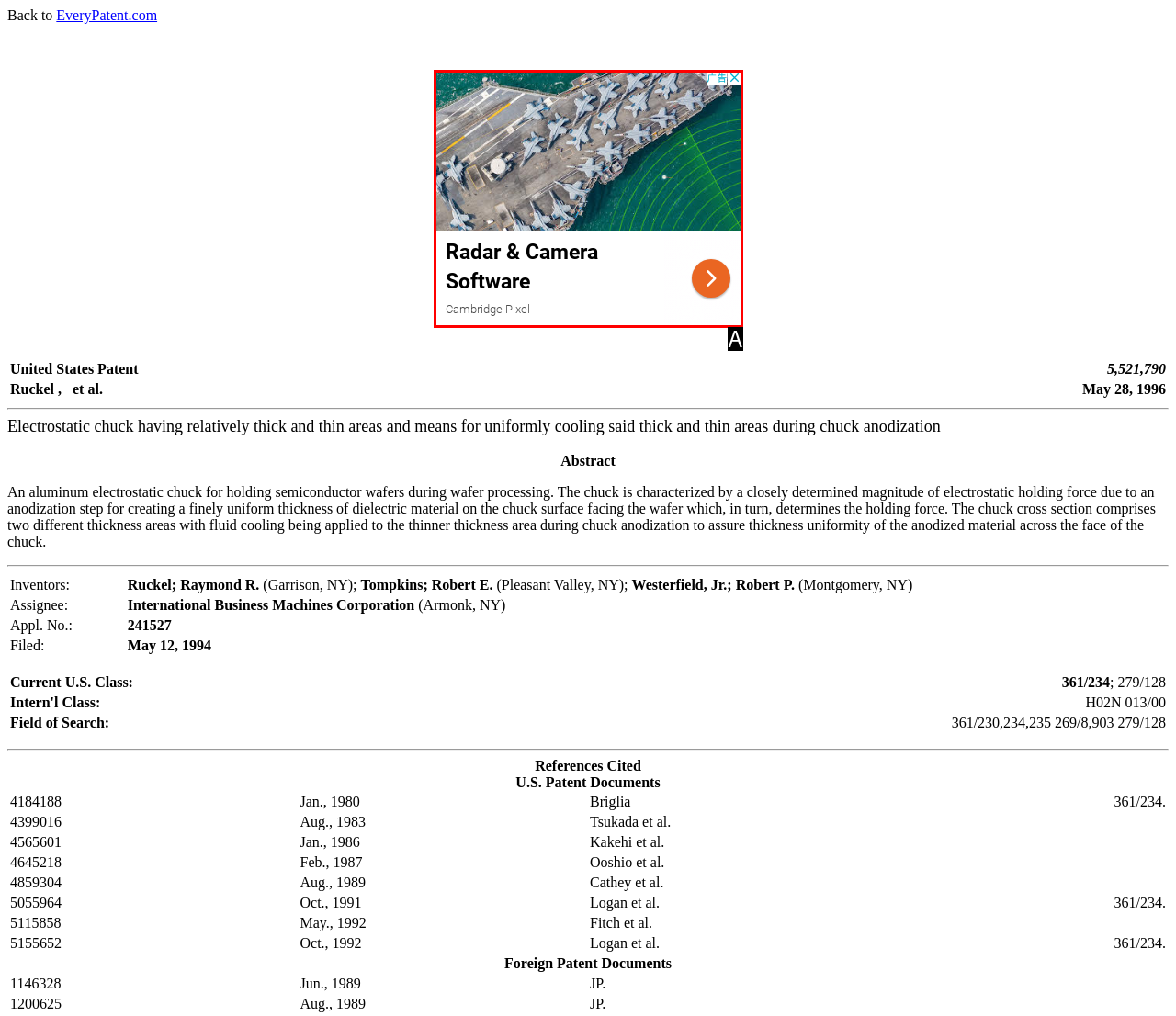Pick the option that best fits the description: aria-label="Advertisement" name="aswift_0" title="Advertisement". Reply with the letter of the matching option directly.

A